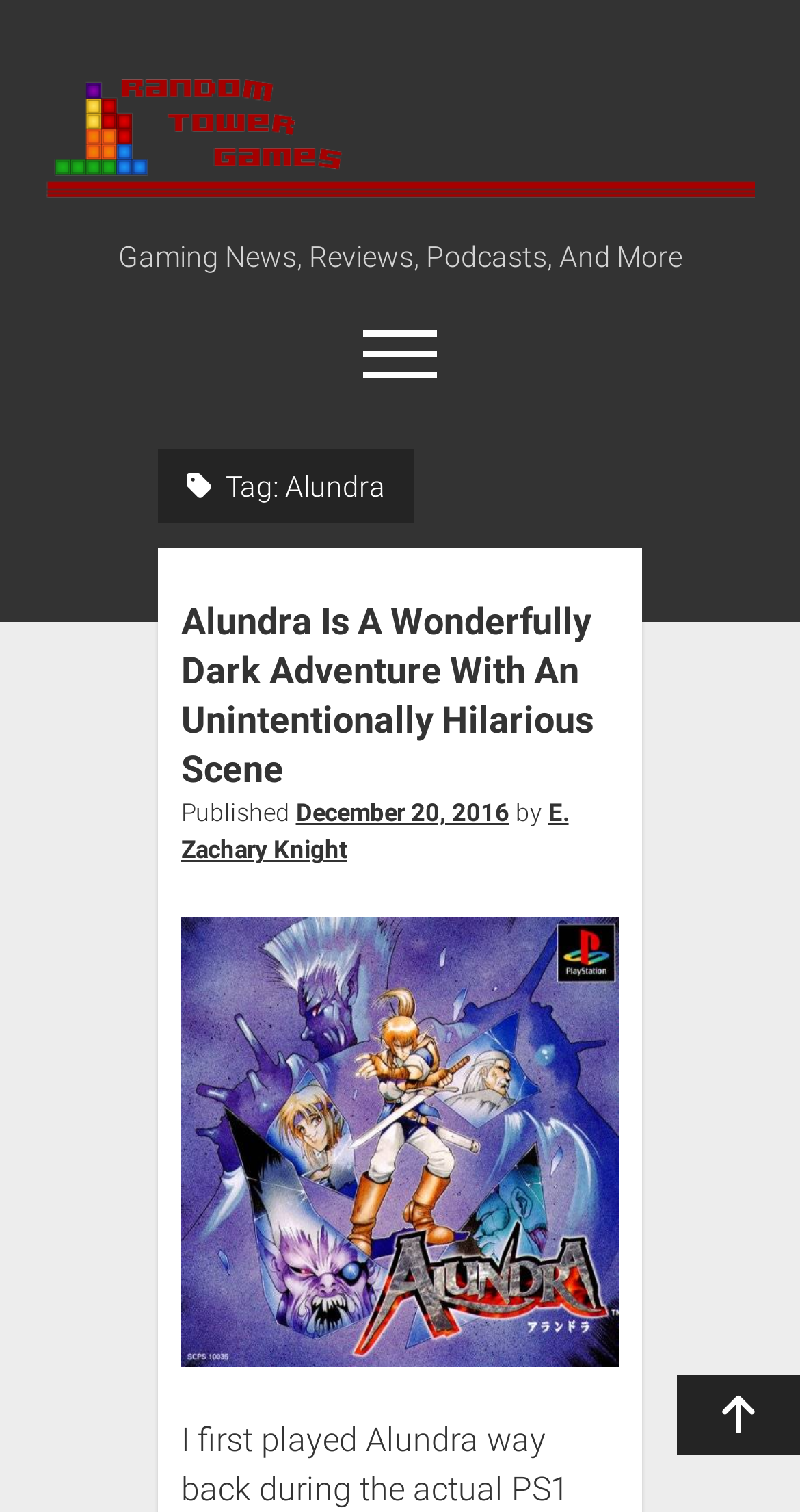Please study the image and answer the question comprehensively:
What is the date of publication of the article?

The date of publication is mentioned in the article, specifically in the section that says 'Published December 20, 2016'. This section is located below the article title and above the image of the game.